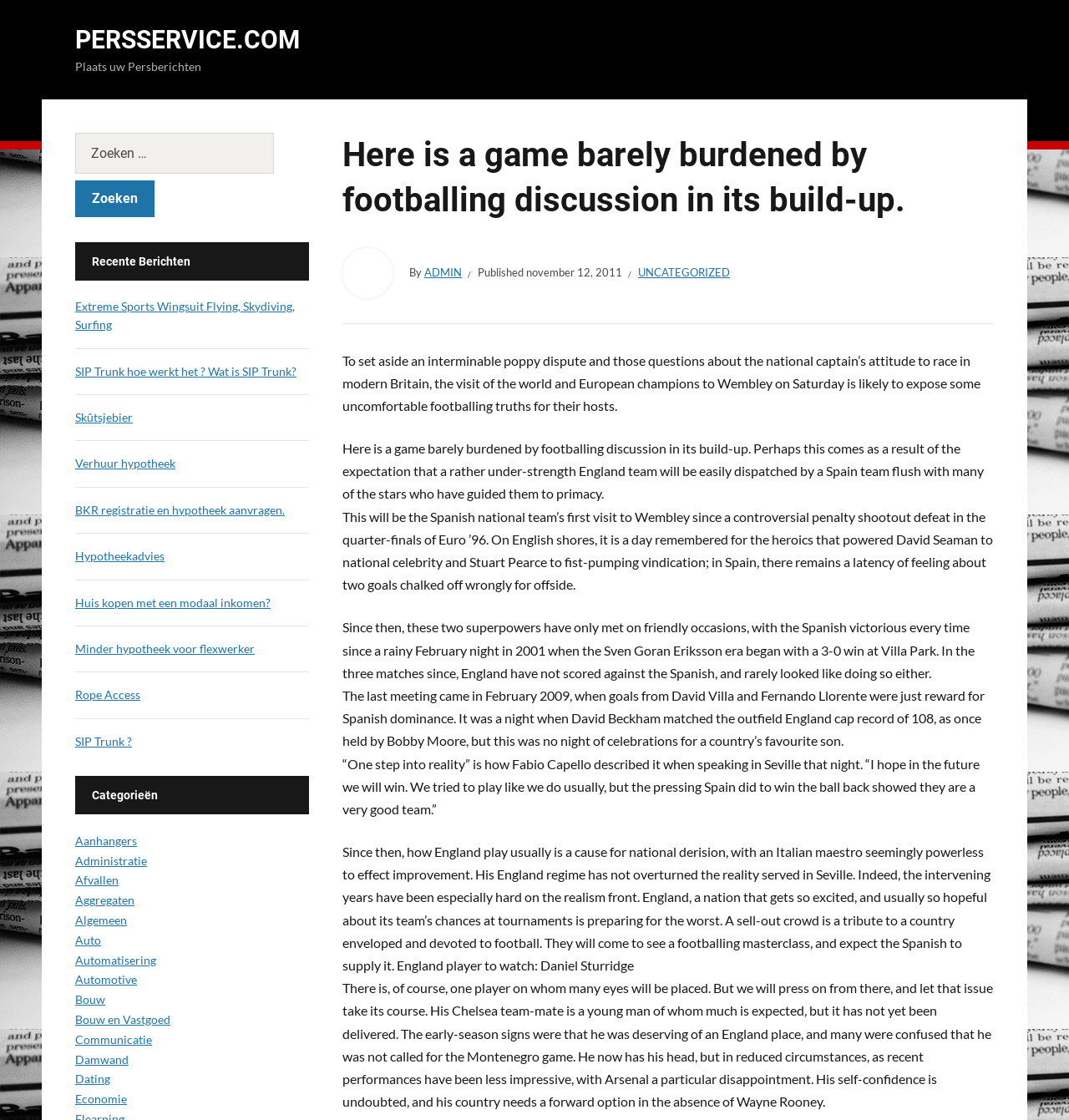Using the provided description: "parent_node: Zoeken naar: value="Zoeken"", find the bounding box coordinates of the corresponding UI element. The output should be four float numbers between 0 and 1, in the format [left, top, right, bottom].

[0.07, 0.161, 0.145, 0.194]